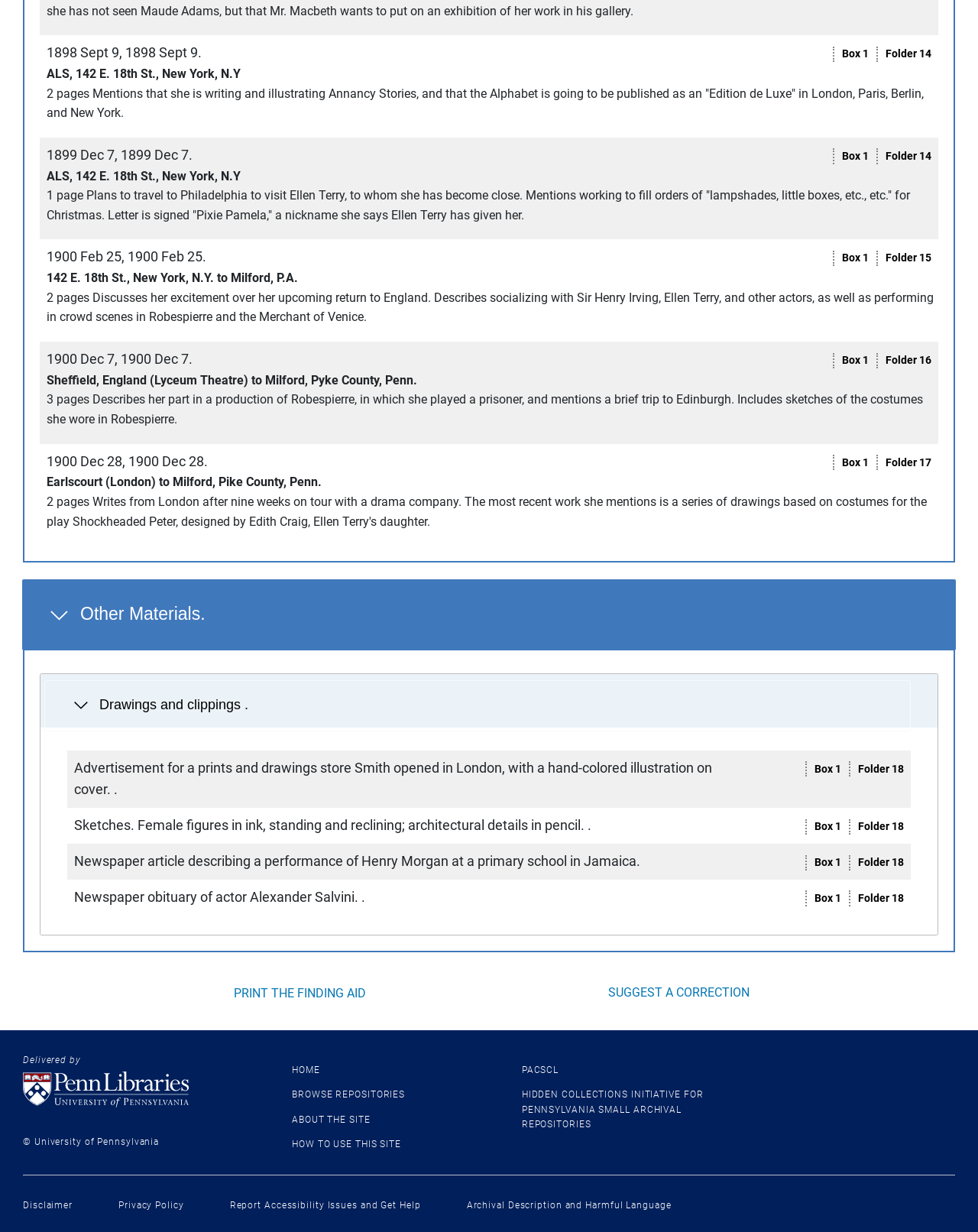Please find the bounding box coordinates (top-left x, top-left y, bottom-right x, bottom-right y) in the screenshot for the UI element described as follows: Privacy Policy

[0.121, 0.974, 0.188, 0.983]